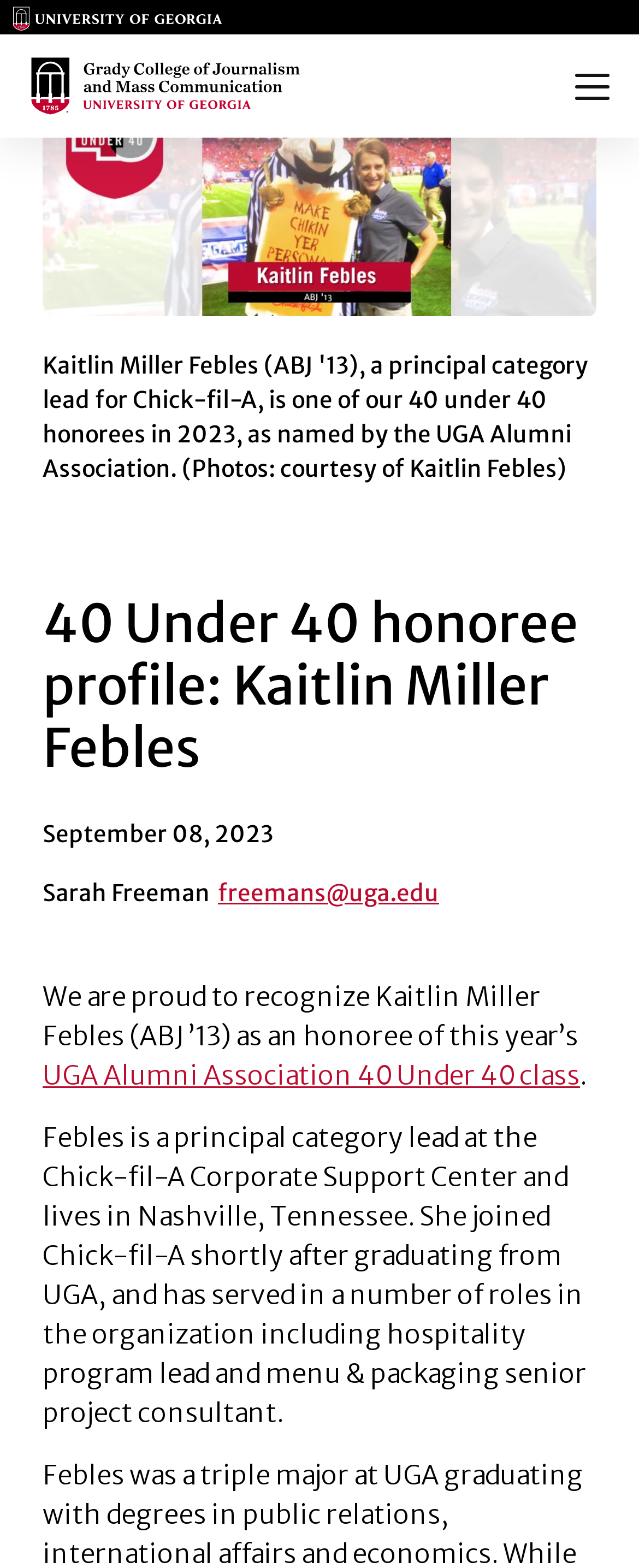Using the element description: "Main Logo", determine the bounding box coordinates for the specified UI element. The coordinates should be four float numbers between 0 and 1, [left, top, right, bottom].

[0.021, 0.001, 0.349, 0.02]